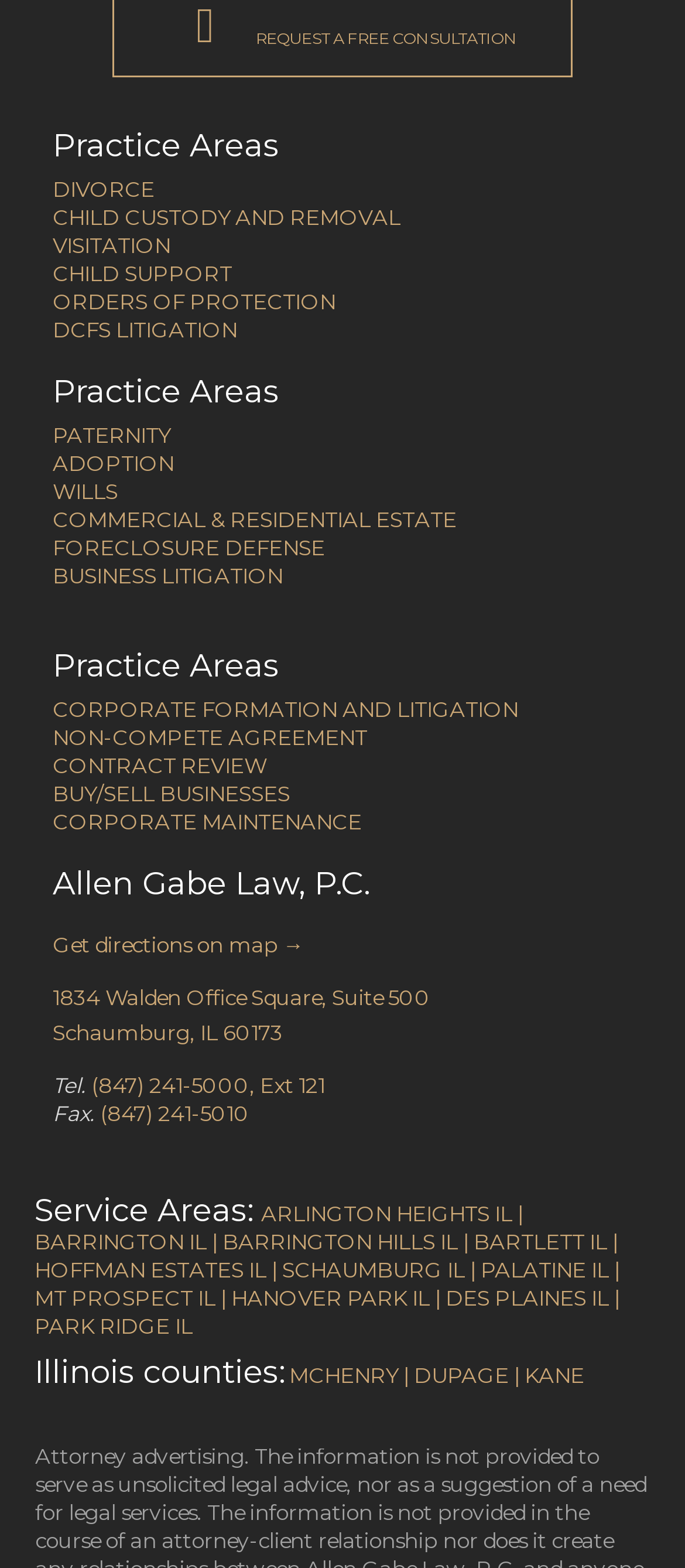What is the phone number of Allen Gabe Law, P.C.?
Please look at the screenshot and answer in one word or a short phrase.

(847) 241-5000, Ext 121